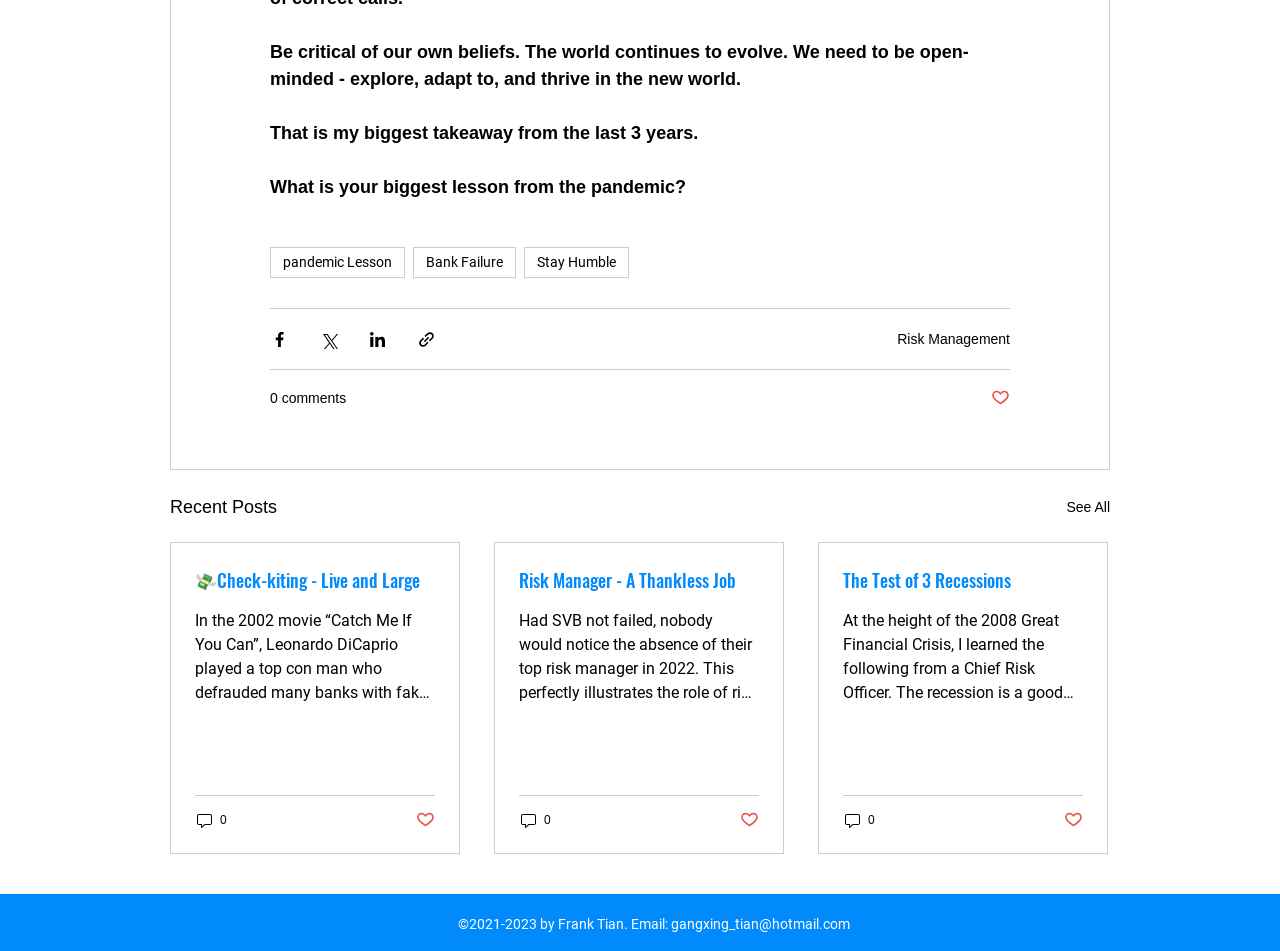Calculate the bounding box coordinates for the UI element based on the following description: "0". Ensure the coordinates are four float numbers between 0 and 1, i.e., [left, top, right, bottom].

[0.659, 0.852, 0.685, 0.872]